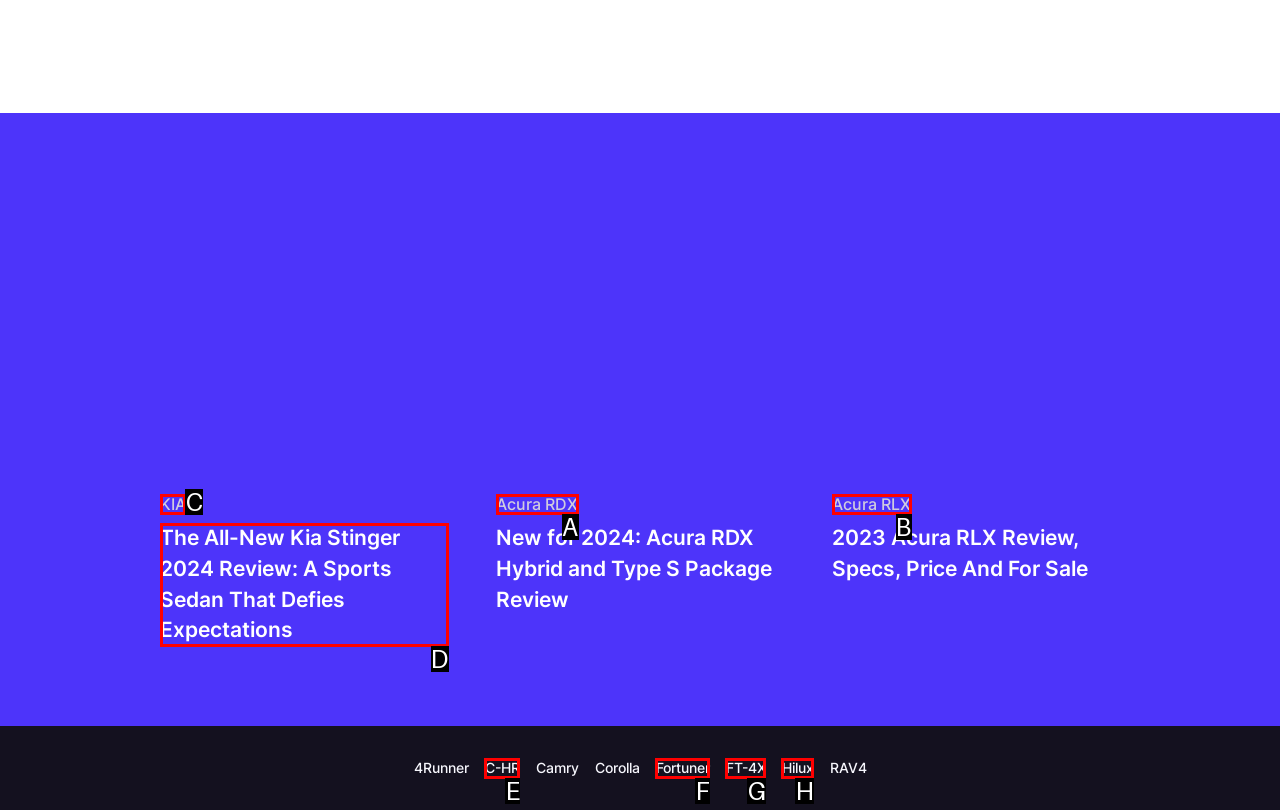Select the right option to accomplish this task: Click on Kia. Reply with the letter corresponding to the correct UI element.

C